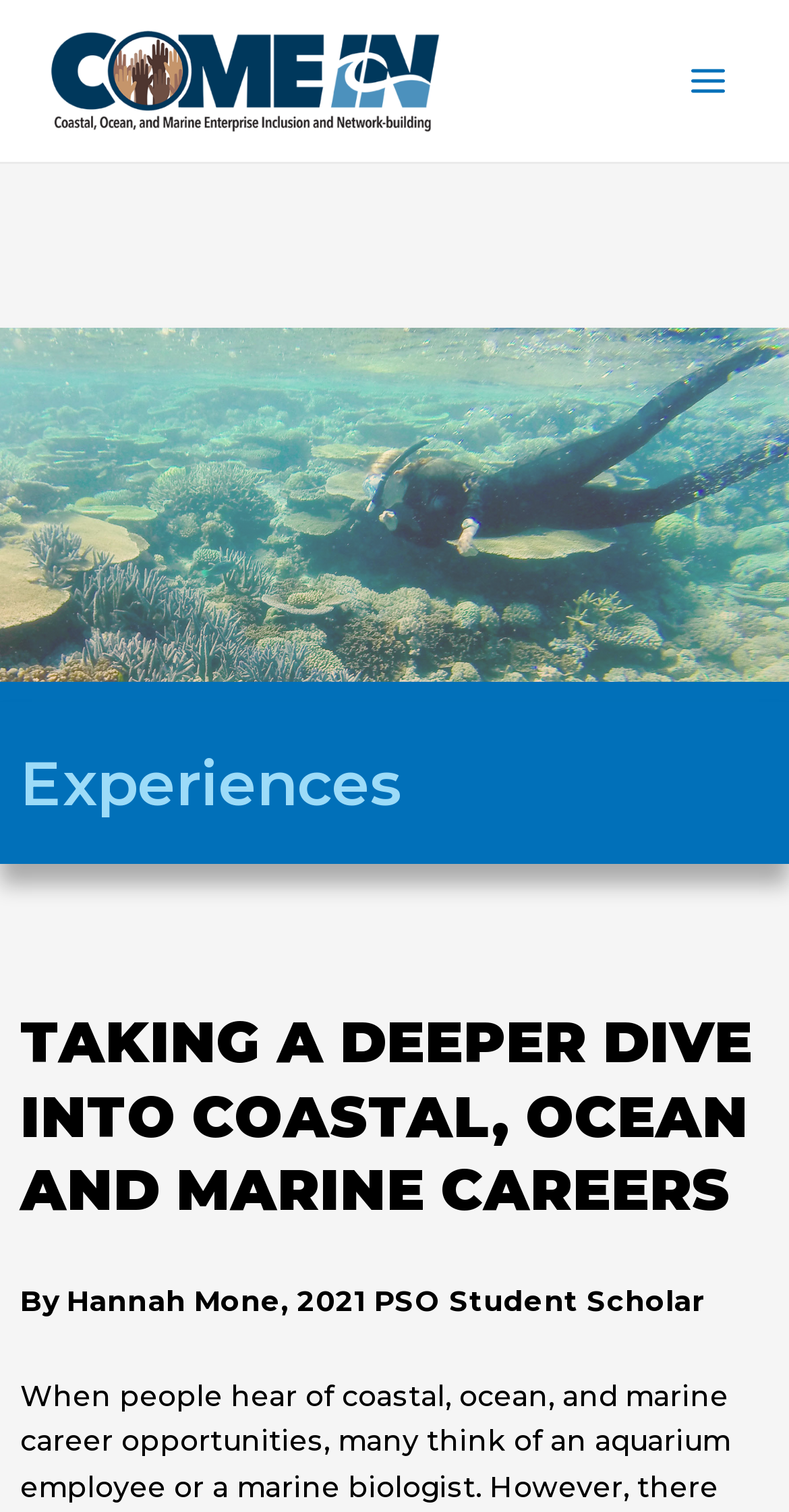What is the year mentioned on the webpage?
Using the picture, provide a one-word or short phrase answer.

2021